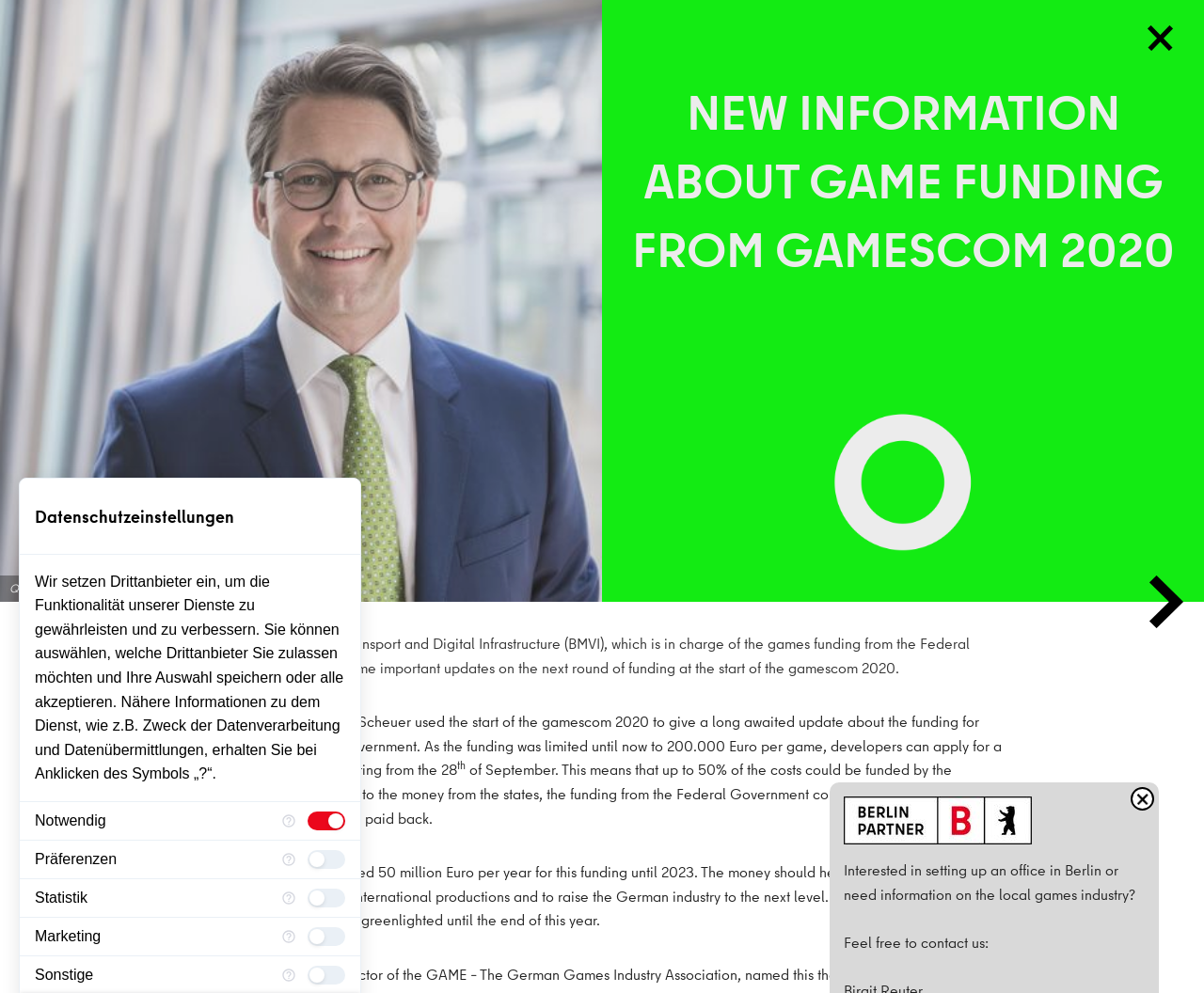Please specify the bounding box coordinates of the clickable region necessary for completing the following instruction: "Read 'SEE ALSO'". The coordinates must consist of four float numbers between 0 and 1, i.e., [left, top, right, bottom].

None